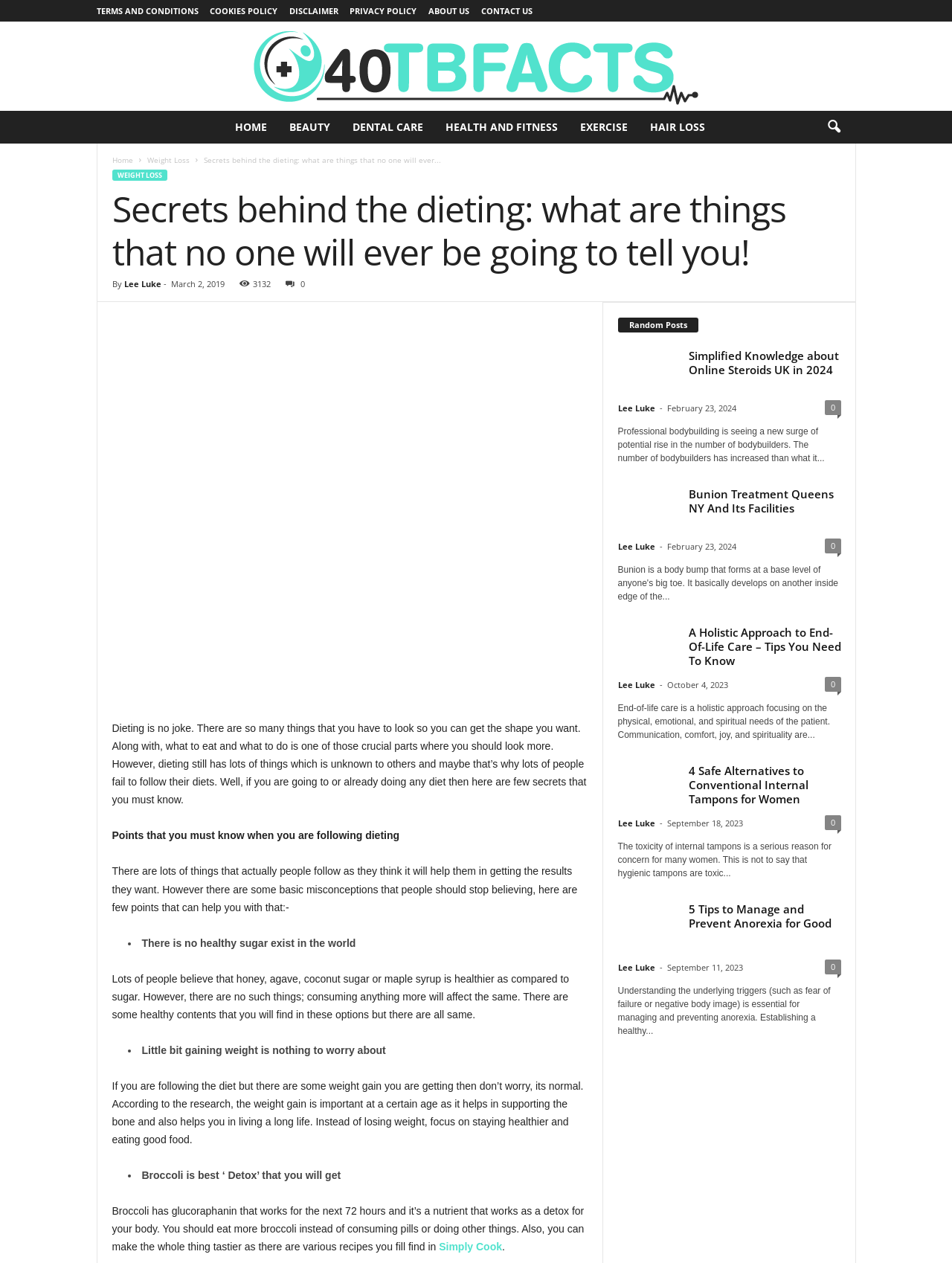How many random posts are there?
Please provide a single word or phrase in response based on the screenshot.

4